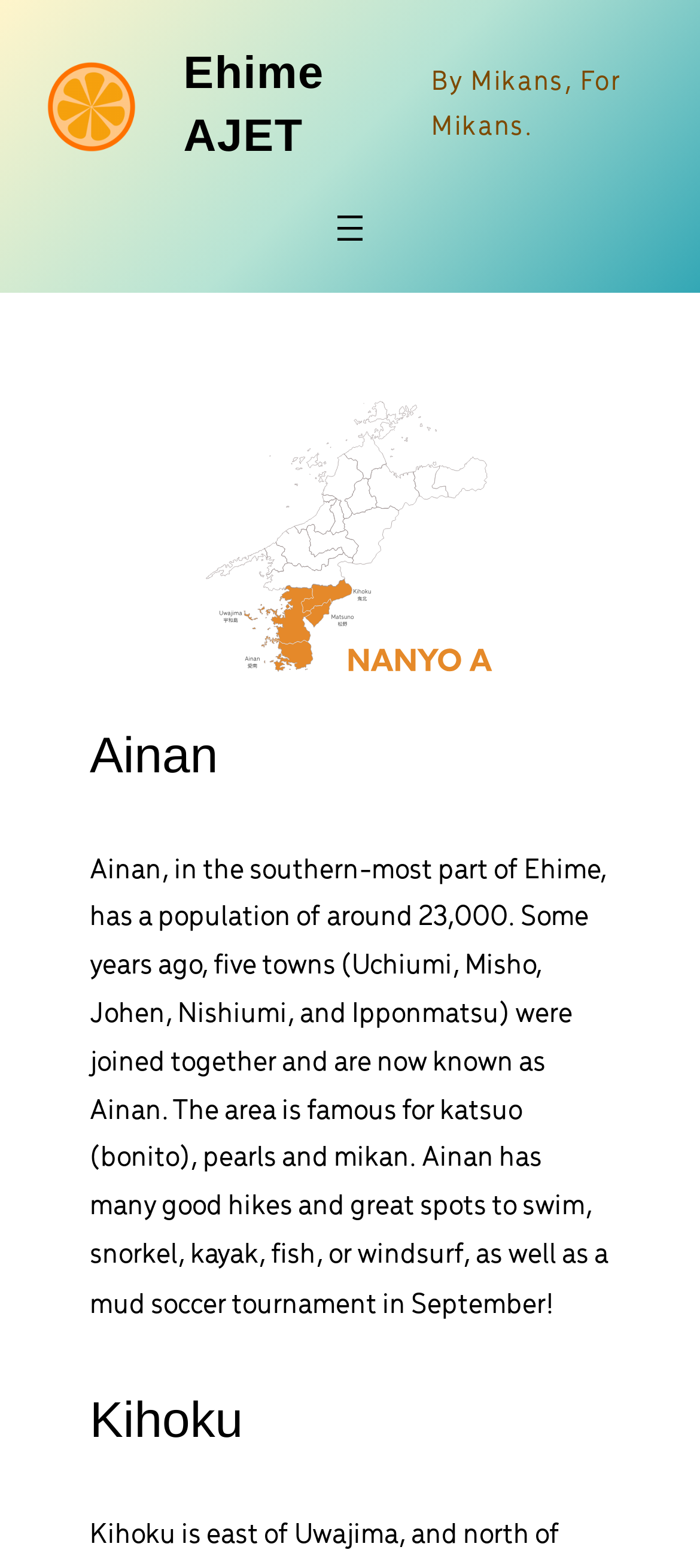What event is held in Ainan in September?
Please analyze the image and answer the question with as much detail as possible.

I found the answer by reading the text under the 'Ainan' heading, which states '...as well as a mud soccer tournament in September!'